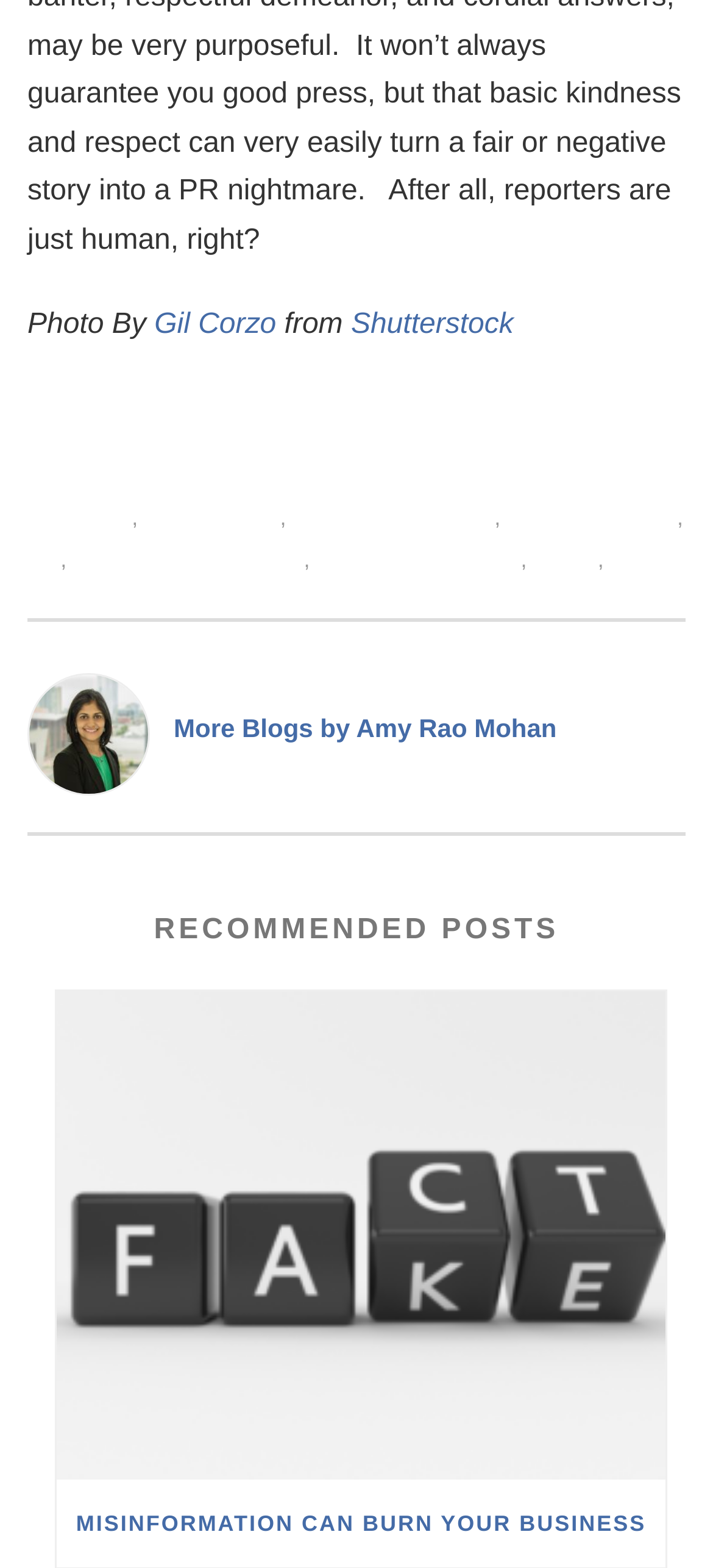Calculate the bounding box coordinates of the UI element given the description: "Amy Rao Mohan".

[0.038, 0.42, 0.962, 0.479]